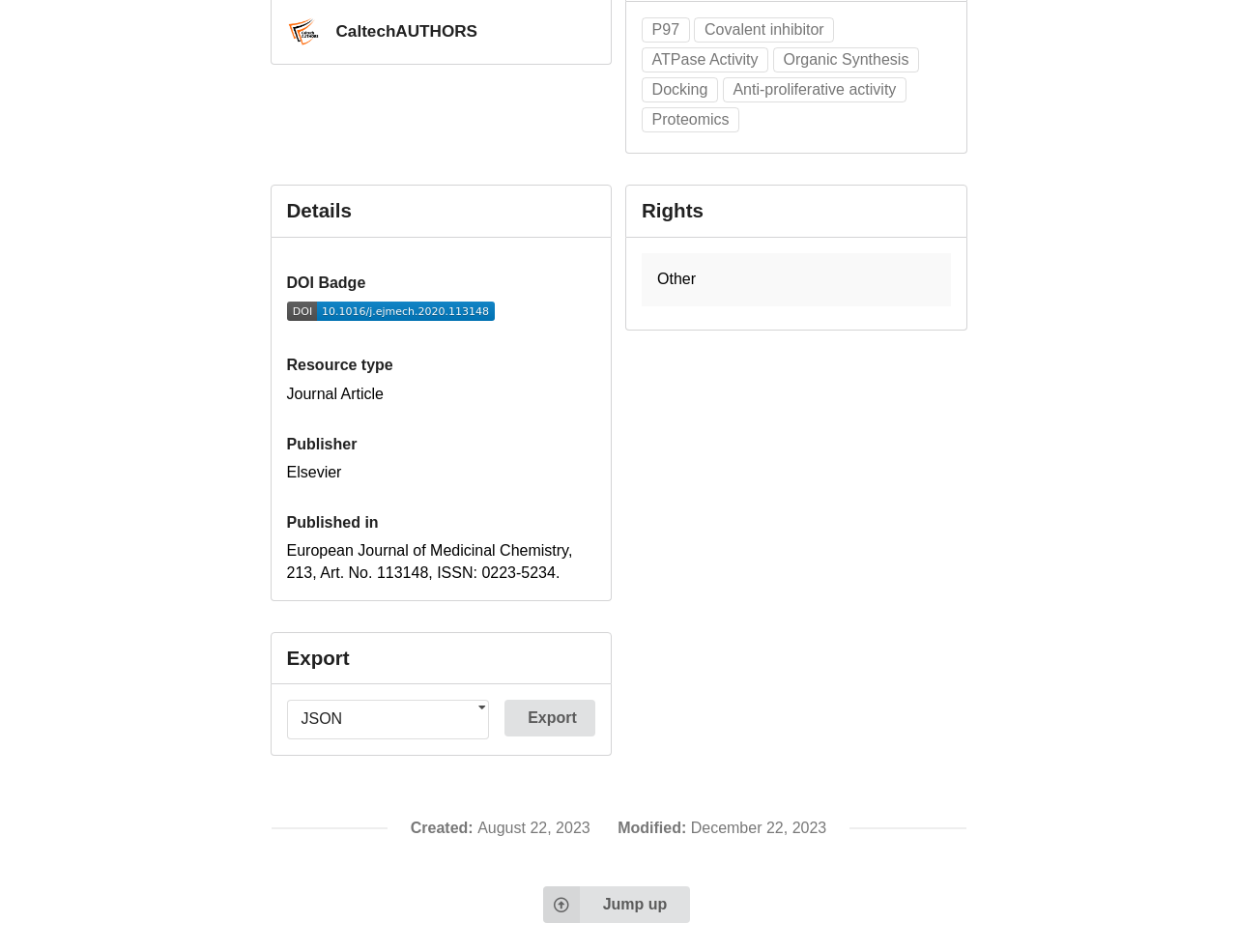Please determine the bounding box coordinates of the area that needs to be clicked to complete this task: 'Click on the 'CaltechAUTHORS' link'. The coordinates must be four float numbers between 0 and 1, formatted as [left, top, right, bottom].

[0.271, 0.014, 0.386, 0.046]